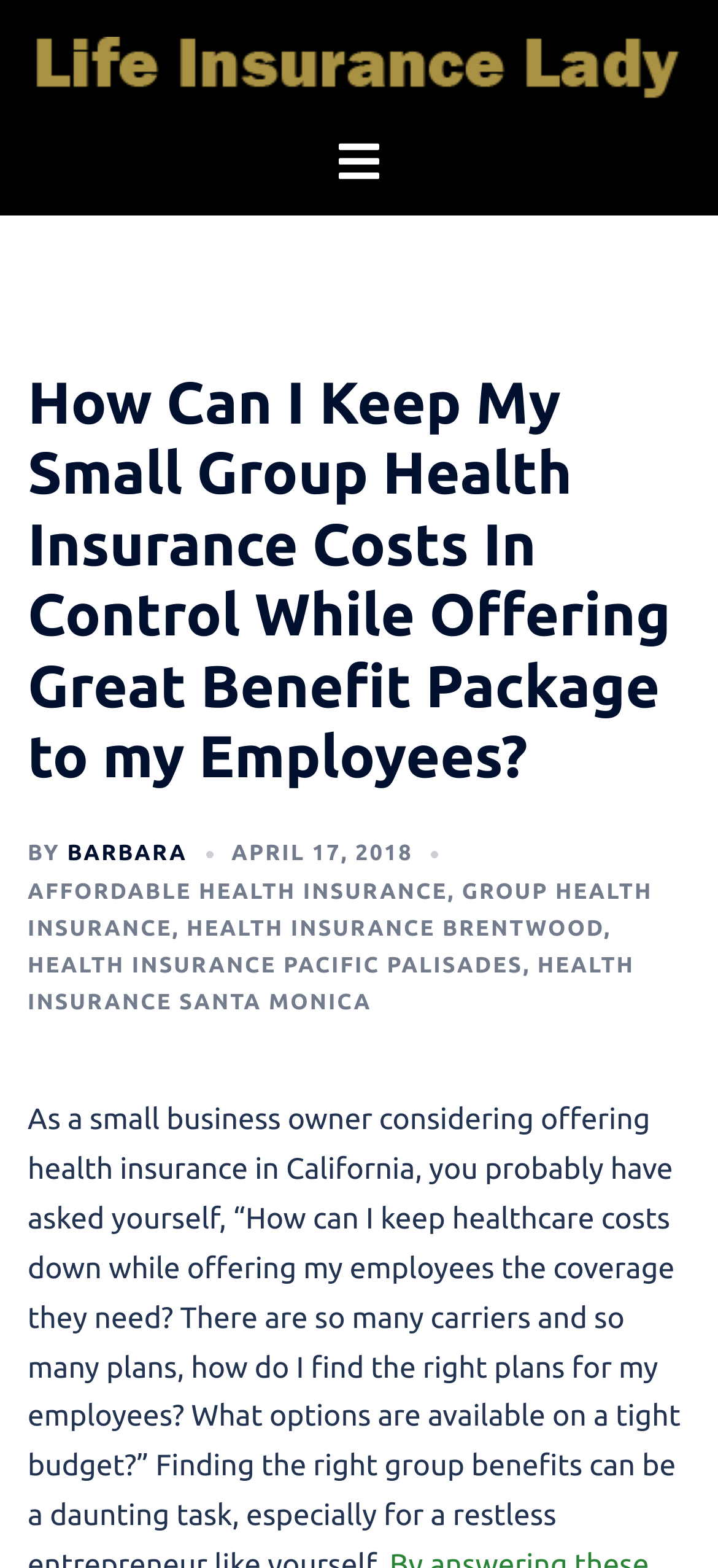Generate an in-depth caption that captures all aspects of the webpage.

The webpage appears to be a blog post or article discussing group health insurance benefits for small businesses. At the top left of the page, there is a logo image and a link to "Life Insurance Lady", which is likely the website's title or brand. 

Below the logo, there is a menu toggle button with the text "Toggle menu" and a corresponding icon. 

The main content of the page is headed by a large title "How Can I Keep My Small Group Health Insurance Costs In Control While Offering Great Benefit Package to my Employees?", which spans almost the entire width of the page. 

Below the title, there is a byline with the author's name "BARBARA" and the date "APRIL 17, 2018". 

The article itself is divided into sections, with links to related topics such as "AFFORDABLE HEALTH INSURANCE", "GROUP HEALTH INSURANCE", "HEALTH INSURANCE BRENTWOOD", "HEALTH INSURANCE PACIFIC PALISADES", and "HEALTH INSURANCE SANTA MONICA". These links are arranged horizontally, with commas separating them. 

The overall structure of the page suggests that it is a informative article or blog post providing guidance on managing group health insurance costs for small businesses.